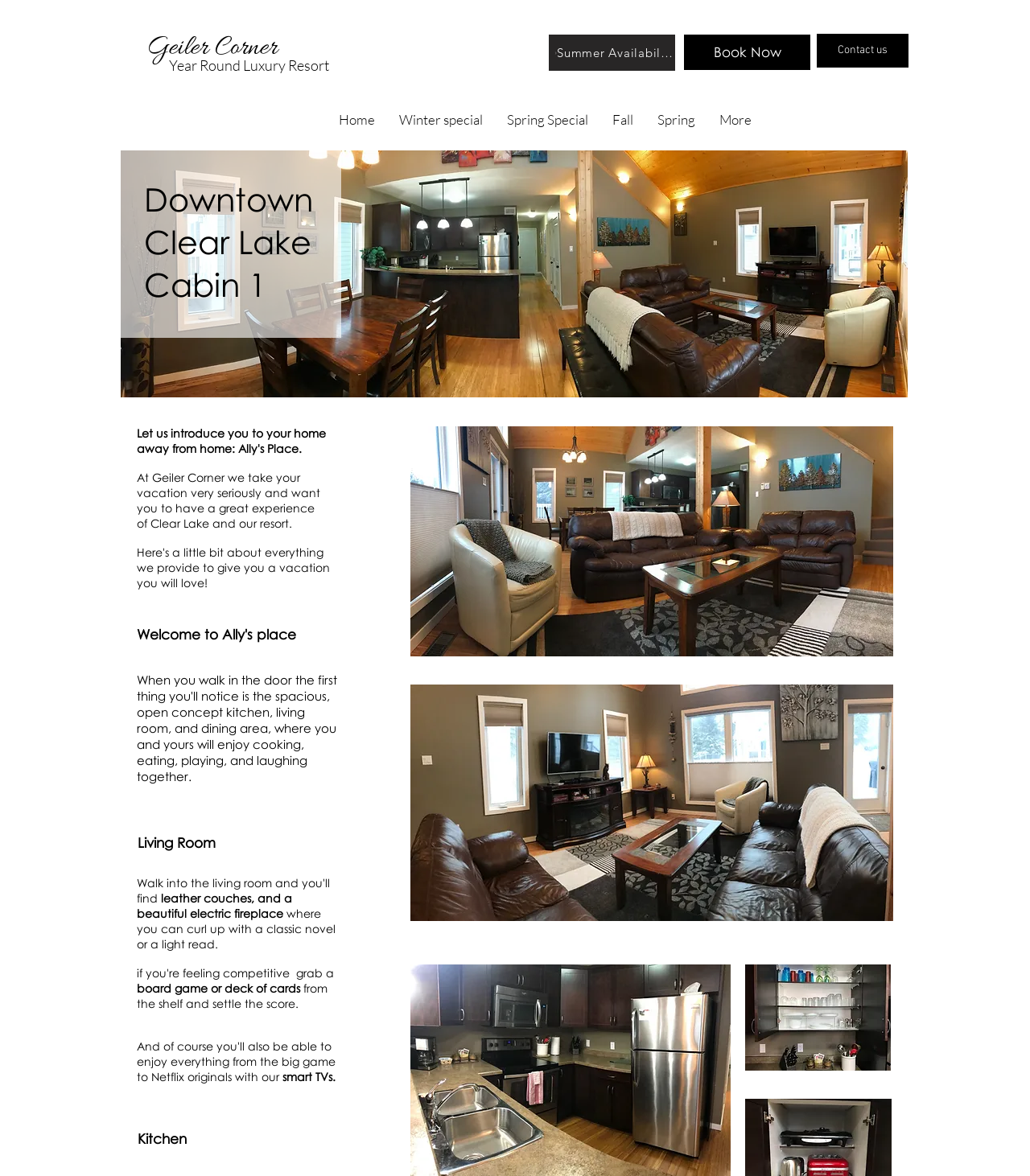How many images are there in the living room section?
Using the information from the image, provide a comprehensive answer to the question.

The living room section of the webpage contains two images, which are described as 'Clear Lake Manitoba Cabin Rentals - Cabin 1 Living Room 1' and 'Clear Lake Cabin Rentals - Cabin 1 living room 2'.